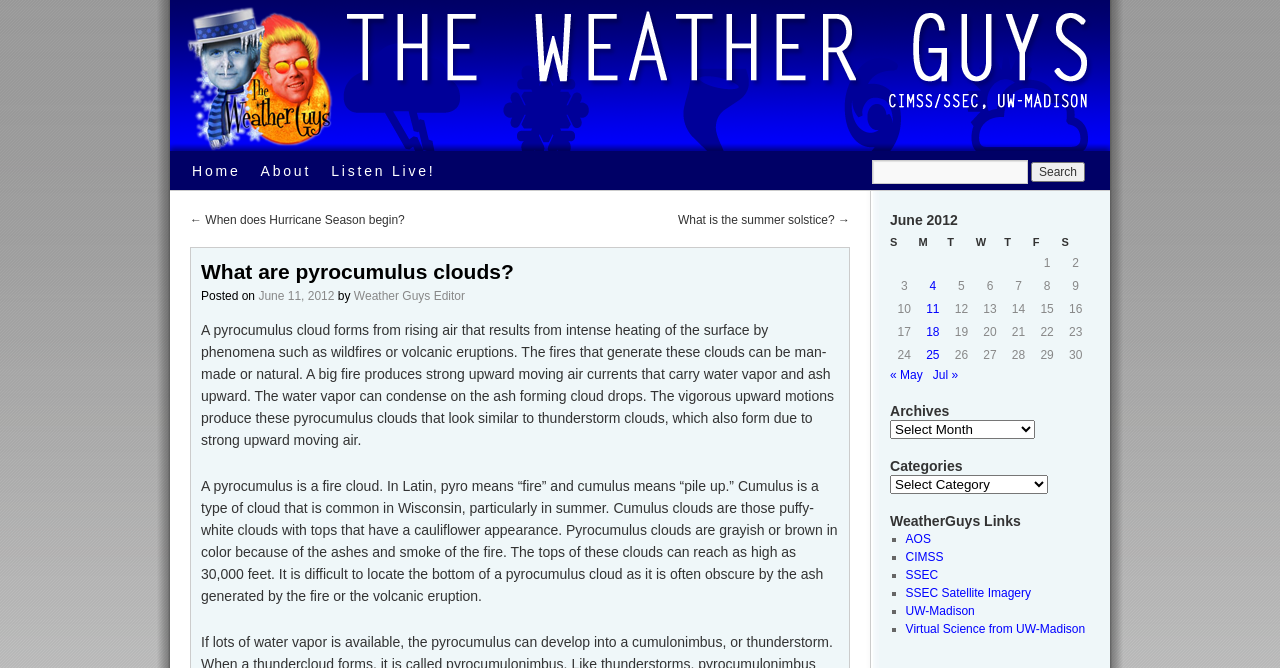Where is the search box located? Based on the image, give a response in one word or a short phrase.

Top right